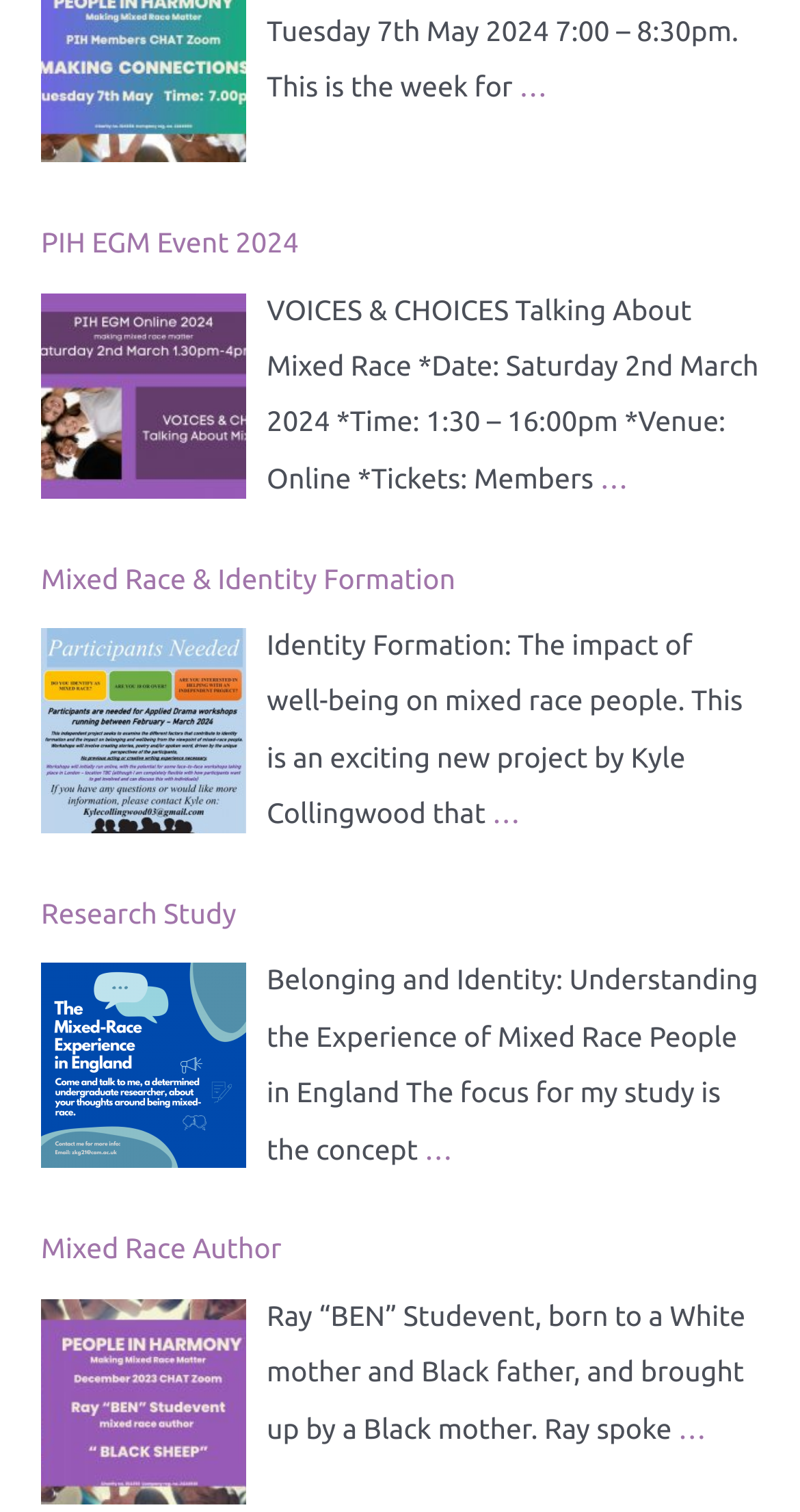Predict the bounding box coordinates of the area that should be clicked to accomplish the following instruction: "View PIH EGM Event 2024". The bounding box coordinates should consist of four float numbers between 0 and 1, i.e., [left, top, right, bottom].

[0.051, 0.143, 0.949, 0.18]